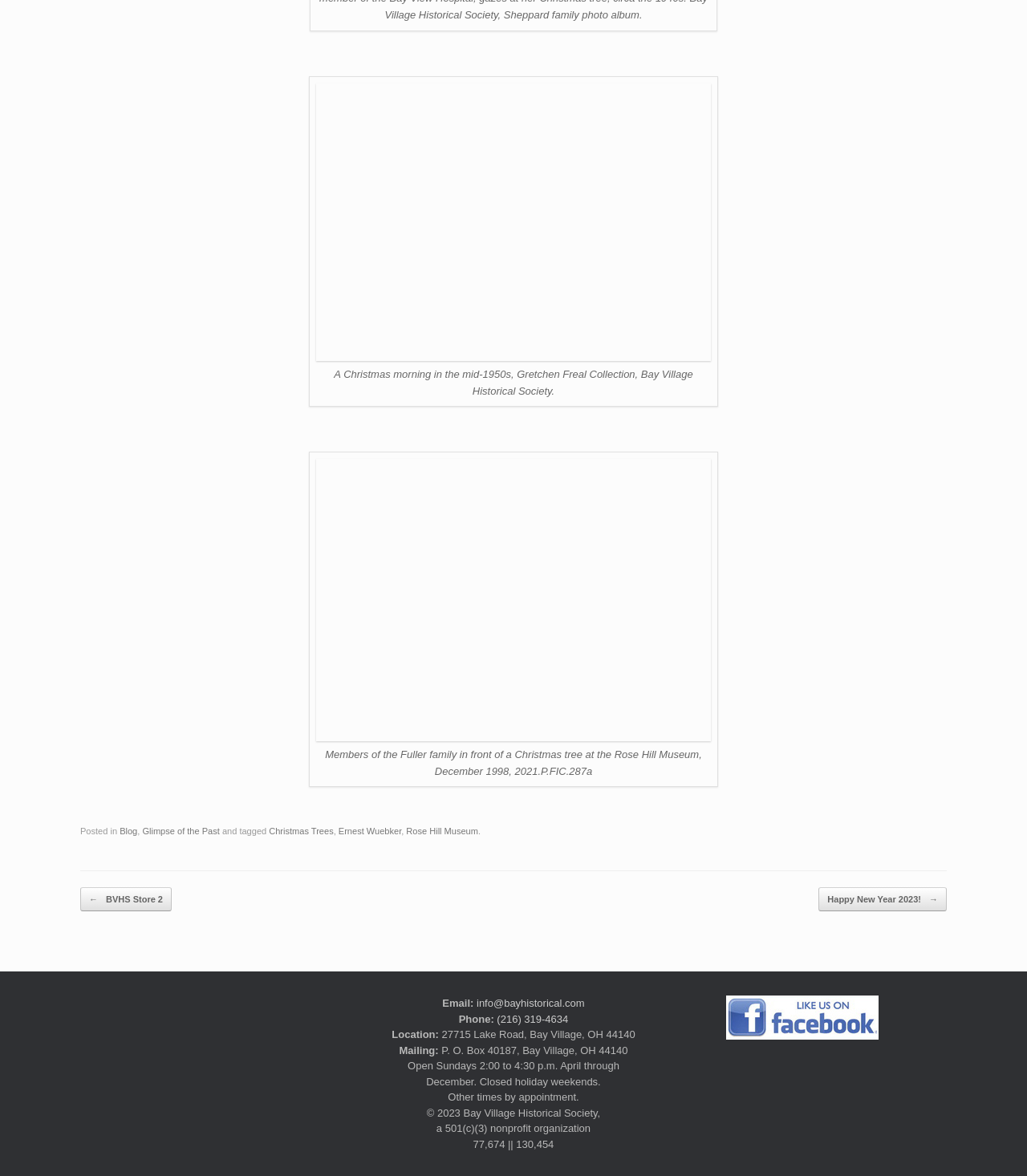Provide the bounding box coordinates in the format (top-left x, top-left y, bottom-right x, bottom-right y). All values are floating point numbers between 0 and 1. Determine the bounding box coordinate of the UI element described as: Happy New Year 2023! →

[0.797, 0.754, 0.922, 0.775]